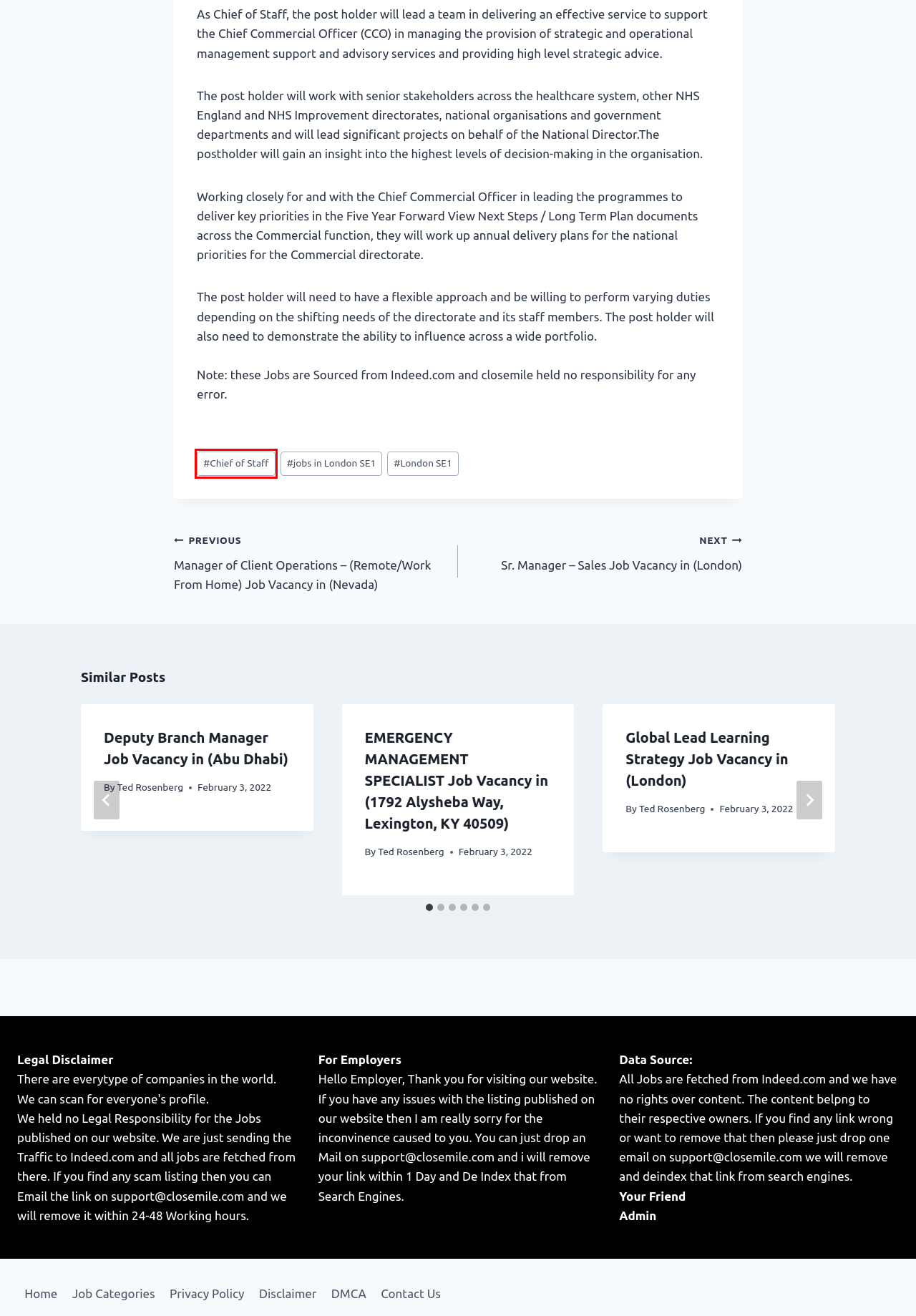Review the webpage screenshot provided, noting the red bounding box around a UI element. Choose the description that best matches the new webpage after clicking the element within the bounding box. The following are the options:
A. Manager of Client Operations – (Remote/Work From Home) Job Vacancy in (Nevada) - Closemile.com
B. Programme Manager - Distributed Order Management Job Vacancy in (London) - Closemile.com
C. London SE1 – Closemile.com
D. DMCA - Closemile.com
E. Chief of Staff – Closemile.com
F. Deputy Branch Manager Job Vacancy in (Abu Dhabi) - Closemile.com
G. jobs in London SE1 – Closemile.com
H. Global Lead Learning Strategy Job Vacancy in (London) - Closemile.com

E